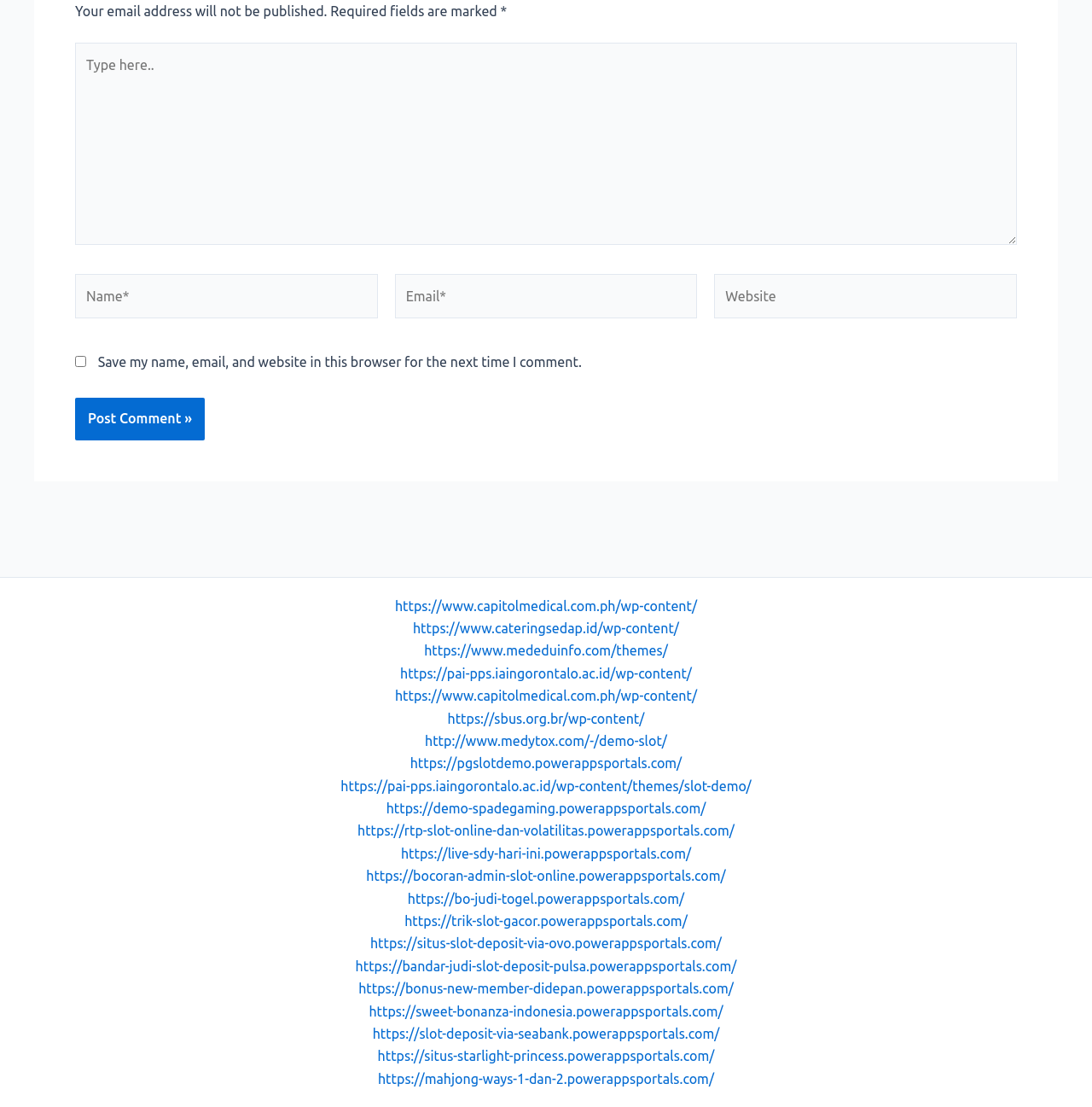Identify the bounding box coordinates of the region that should be clicked to execute the following instruction: "Enter your name".

[0.069, 0.248, 0.346, 0.288]